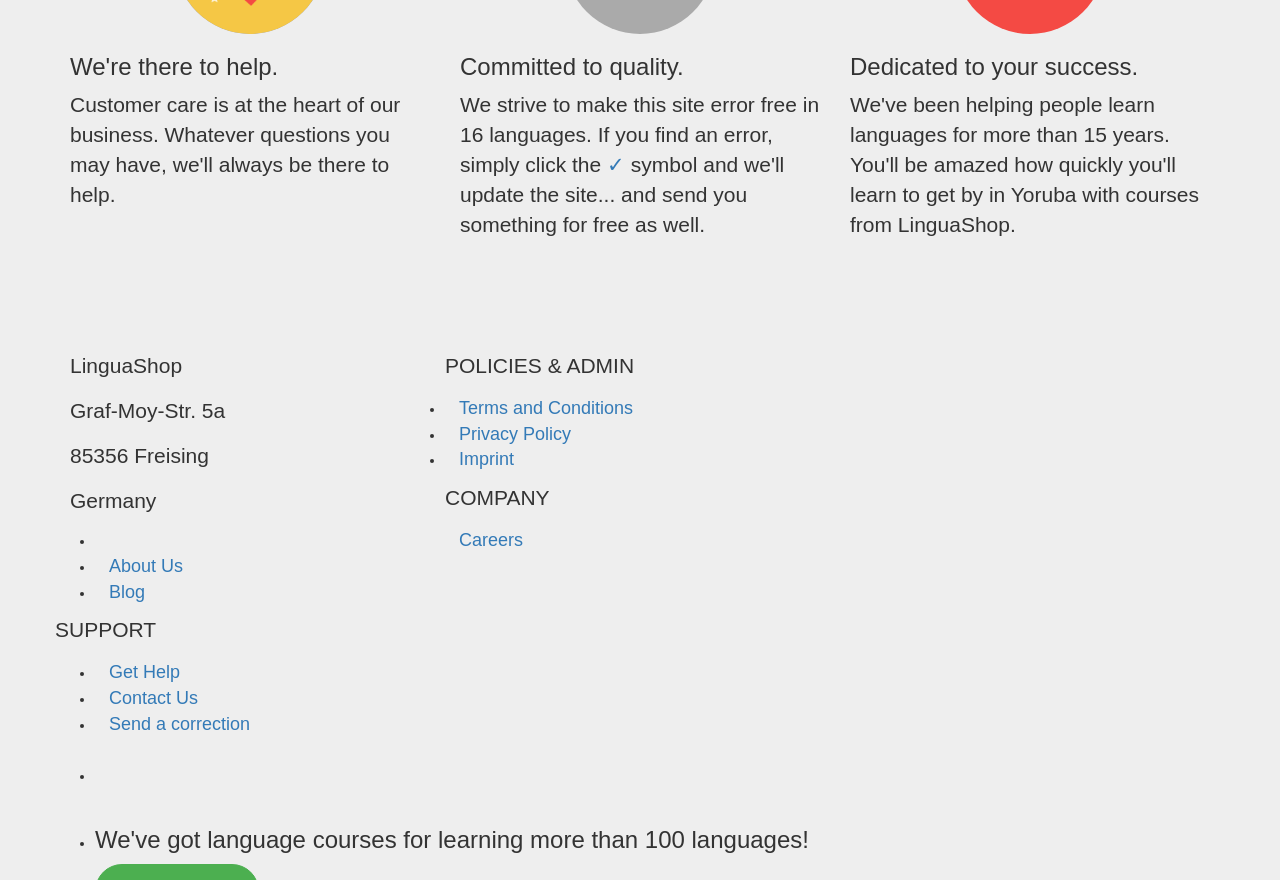What is the name of the company?
Please use the image to provide a one-word or short phrase answer.

LinguaShop